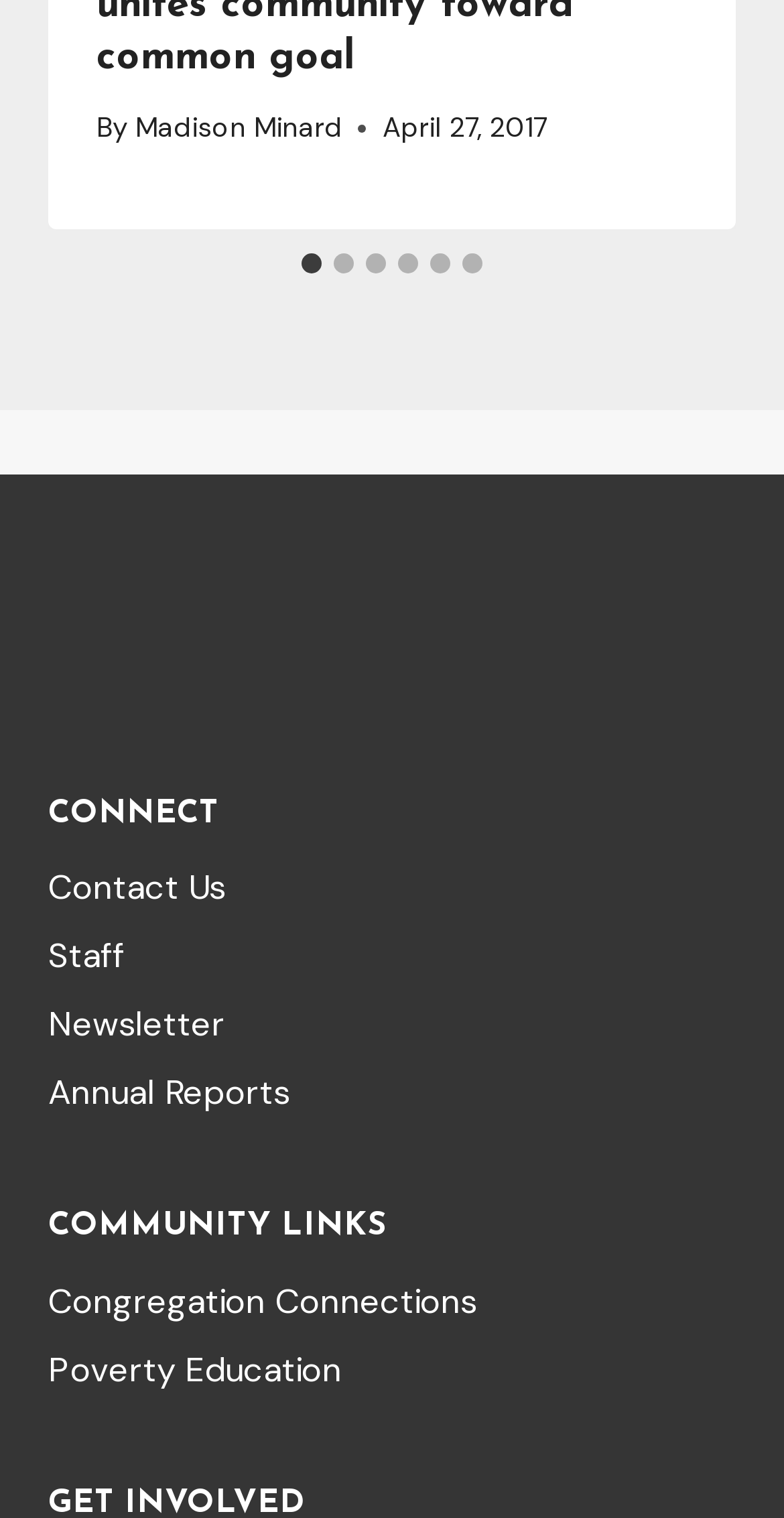Utilize the details in the image to thoroughly answer the following question: What is the date of the article?

I found the time element with the text 'April 27, 2017', which indicates the date of the article.